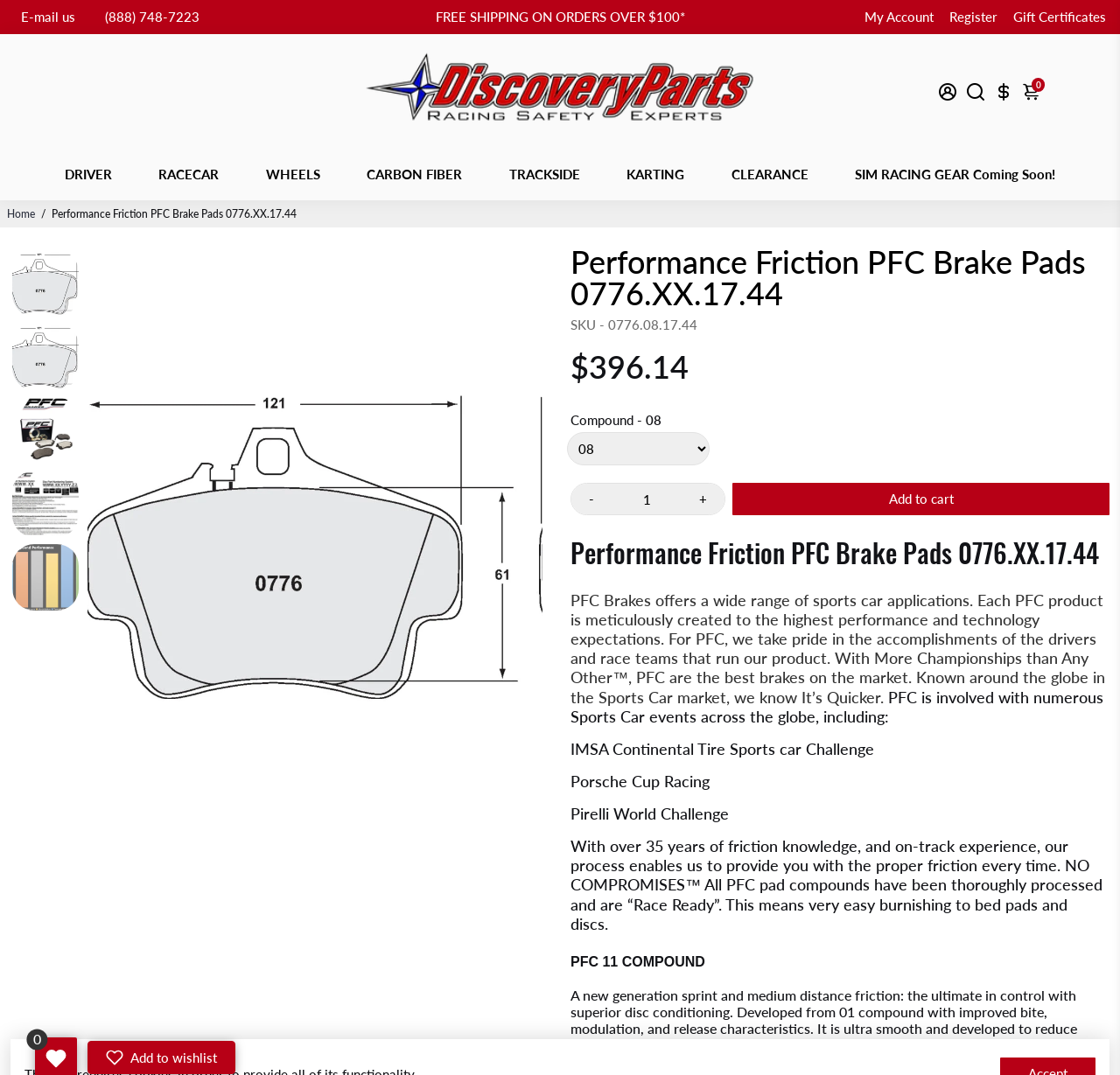Locate the bounding box coordinates of the element that should be clicked to execute the following instruction: "Click the 'E-mail us' link".

[0.019, 0.002, 0.067, 0.03]